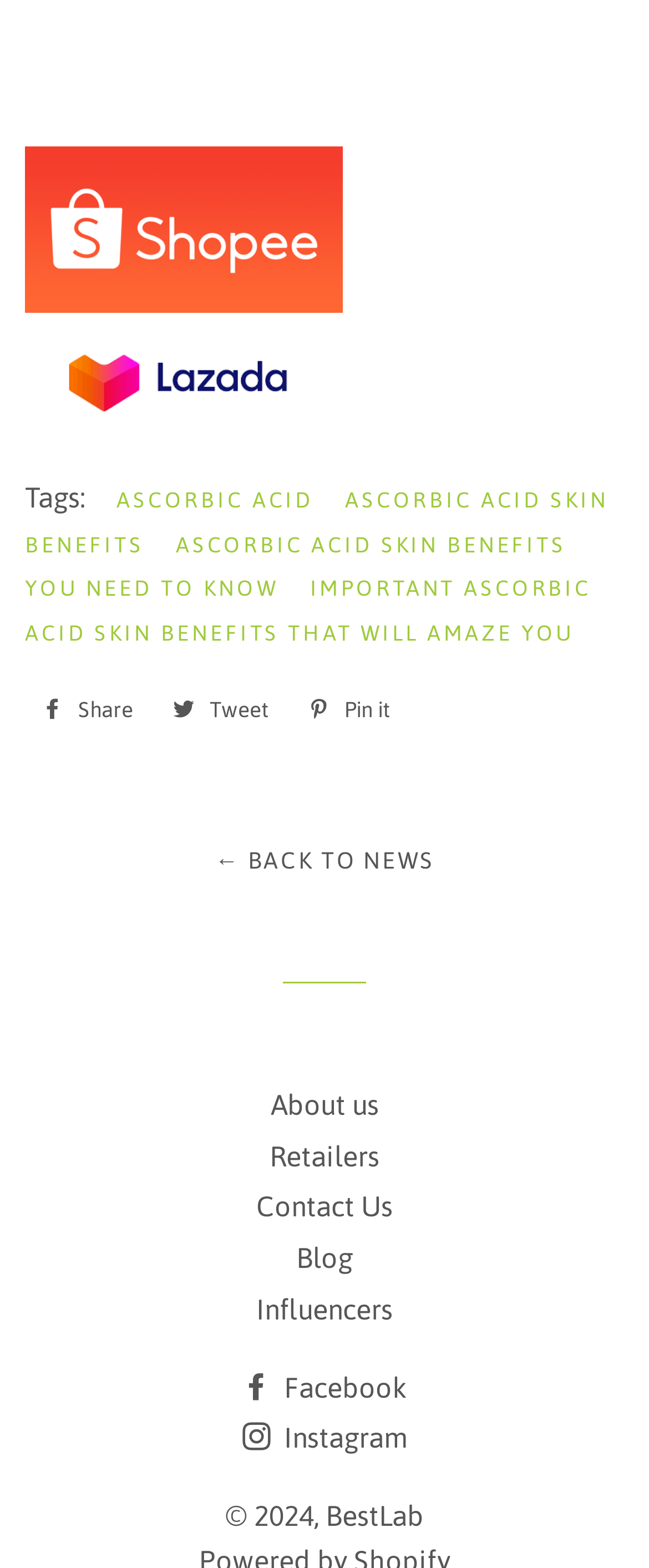Please answer the following question using a single word or phrase: 
What social media platforms can users share the content on?

Facebook, Twitter, Pinterest